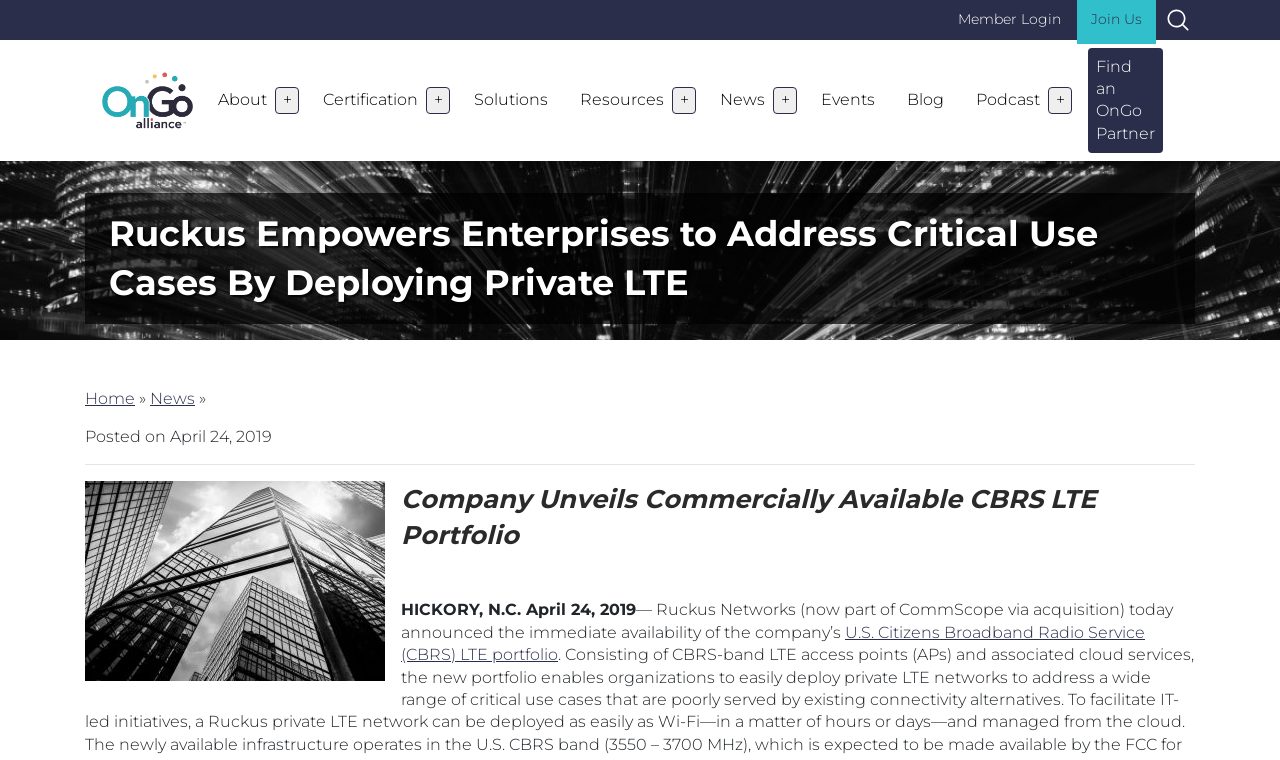Please identify the bounding box coordinates of the clickable area that will allow you to execute the instruction: "go to home page".

[0.079, 0.086, 0.152, 0.178]